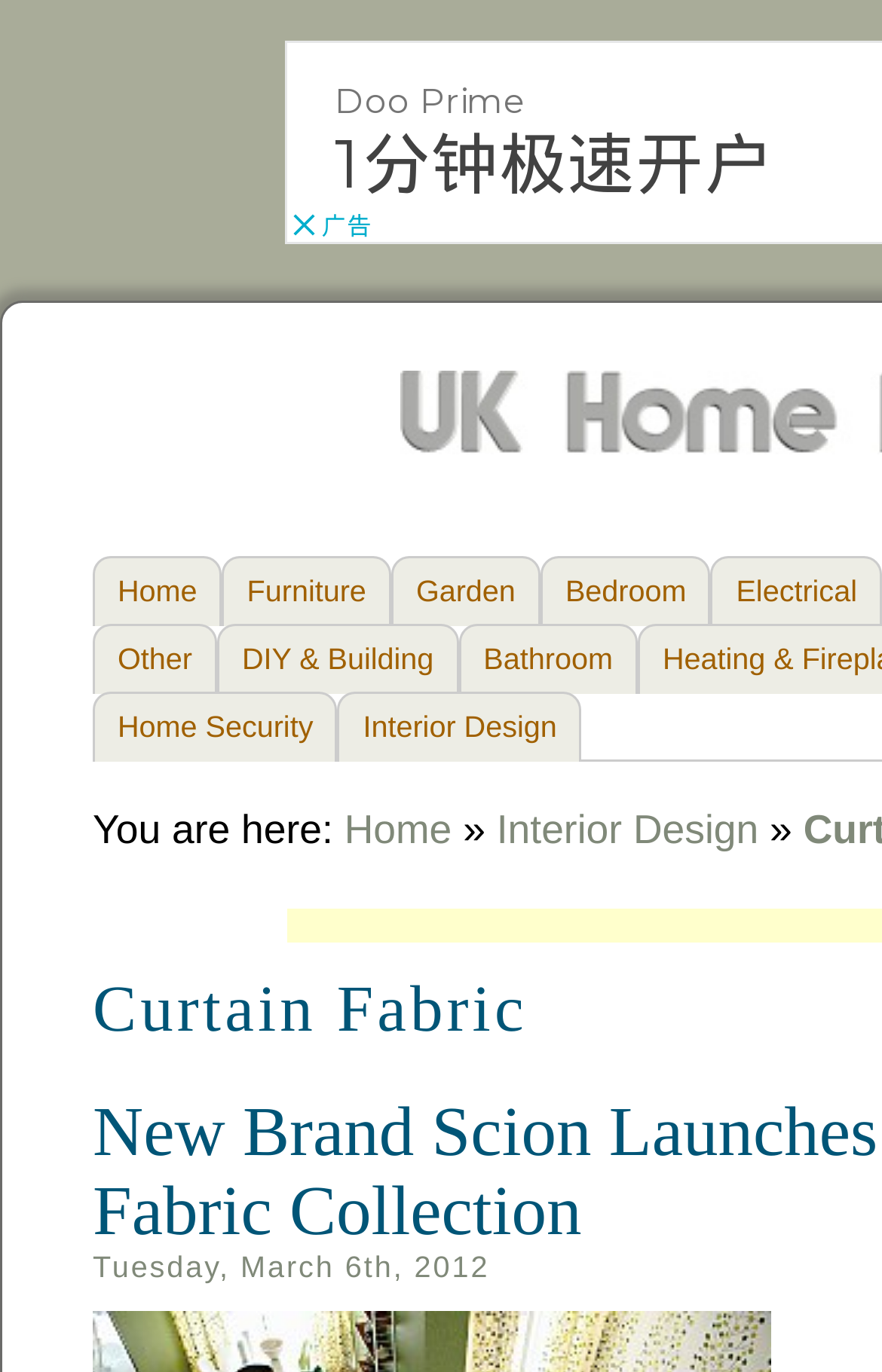Provide a brief response in the form of a single word or phrase:
How many subcategories are under Interior Design?

1